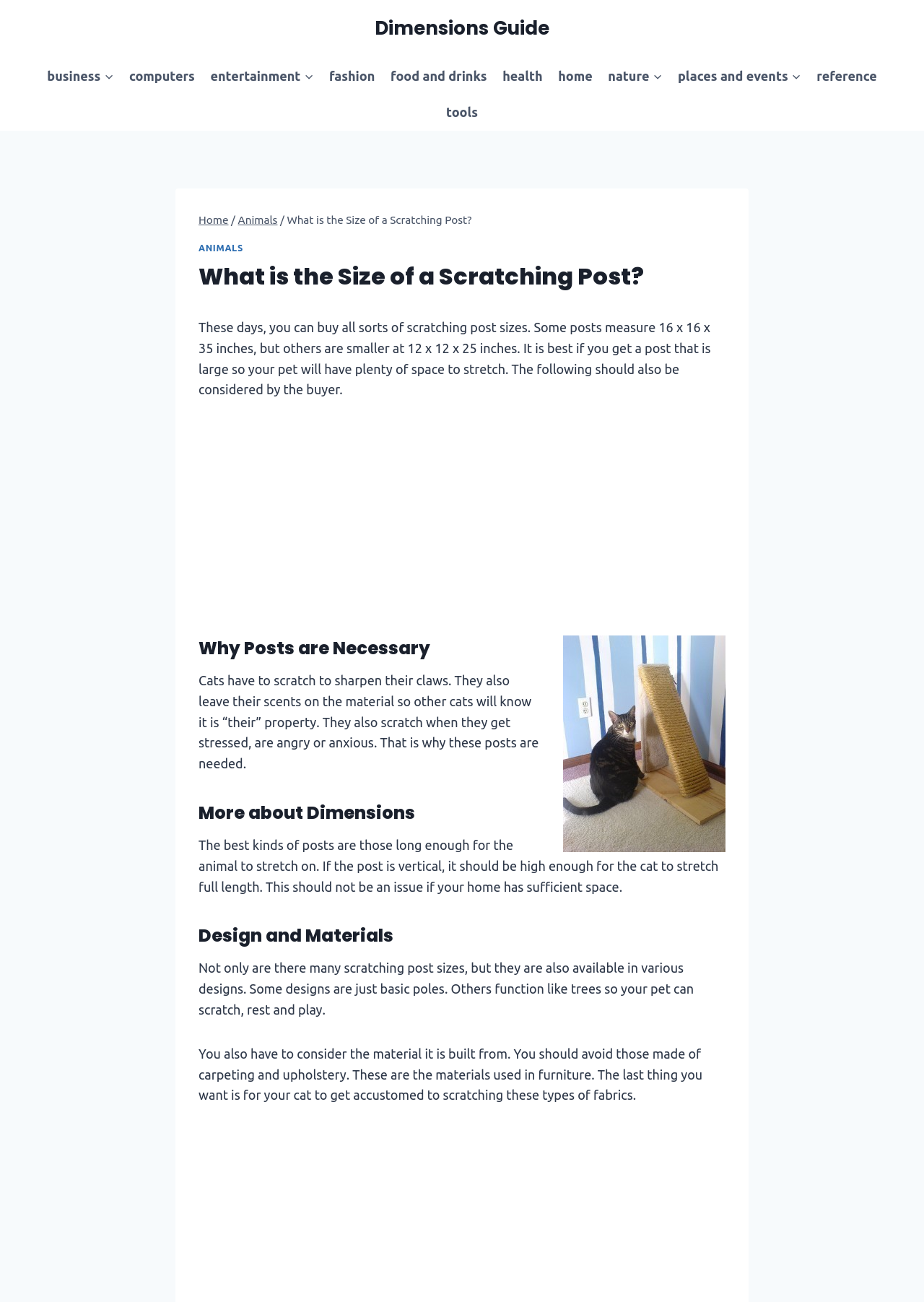Show the bounding box coordinates of the element that should be clicked to complete the task: "Expand the 'Entertainment' menu".

[0.328, 0.044, 0.341, 0.072]